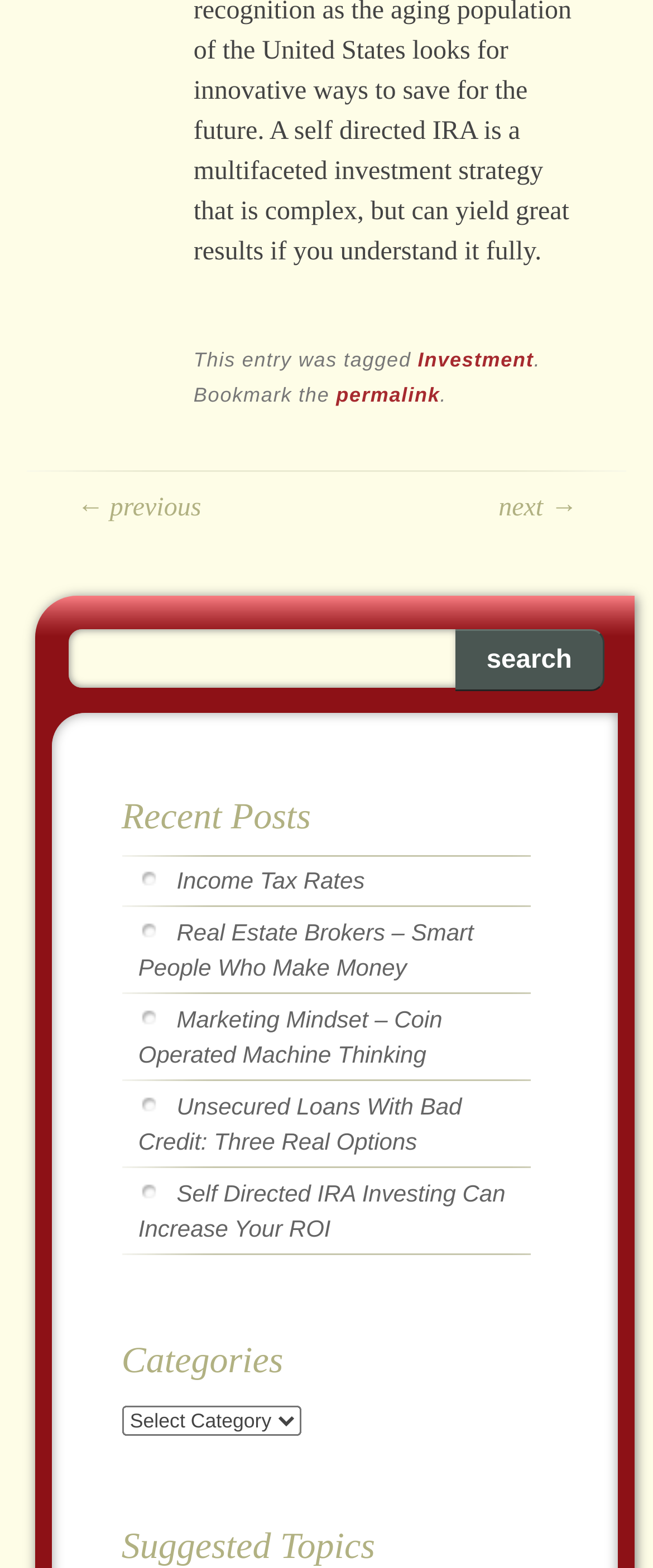Answer the question with a single word or phrase: 
What is the relationship between the '← previous' and 'next →' links?

Navigation